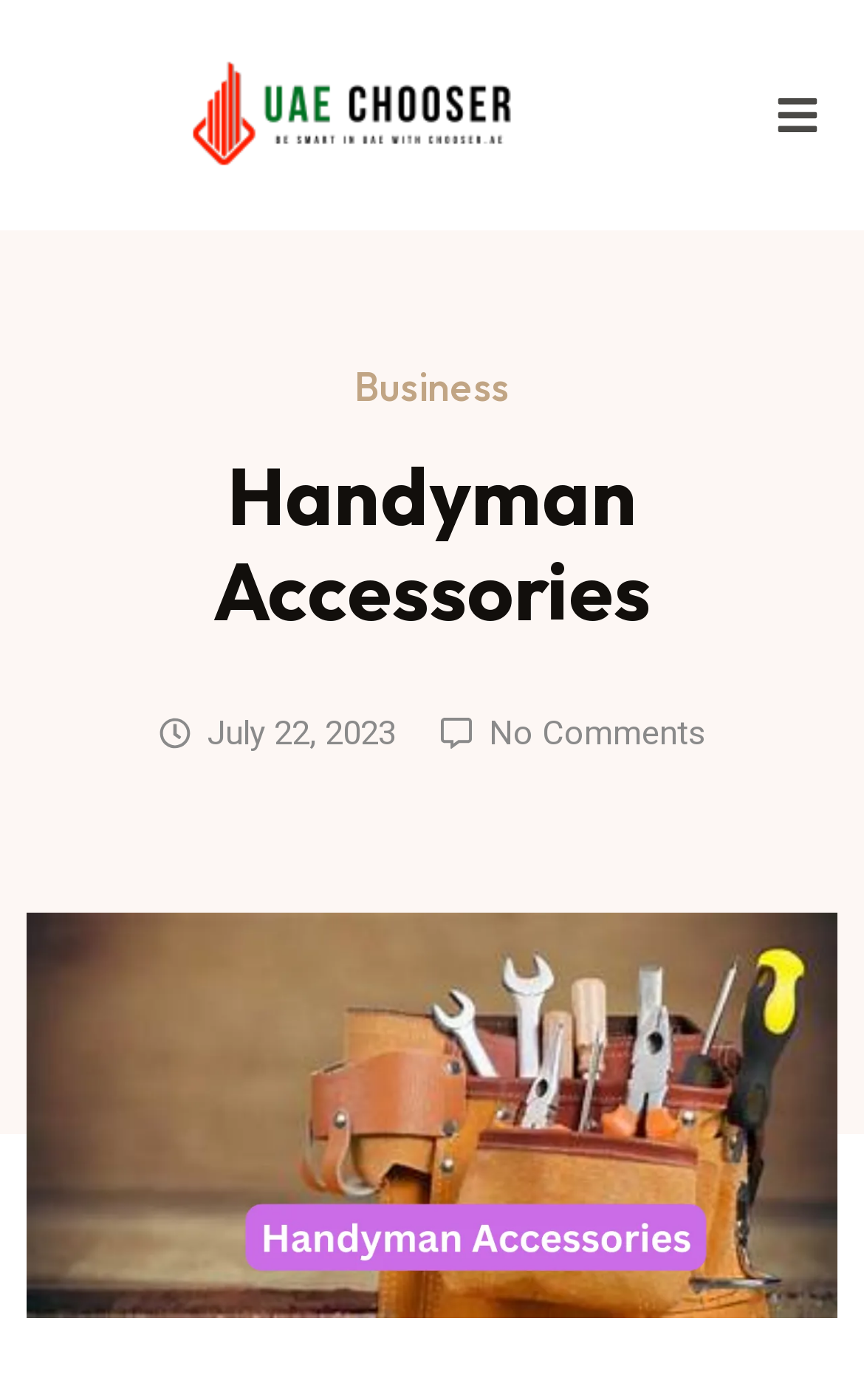Reply to the question with a brief word or phrase: What is the main image on the webpage about?

Handyman Accessories